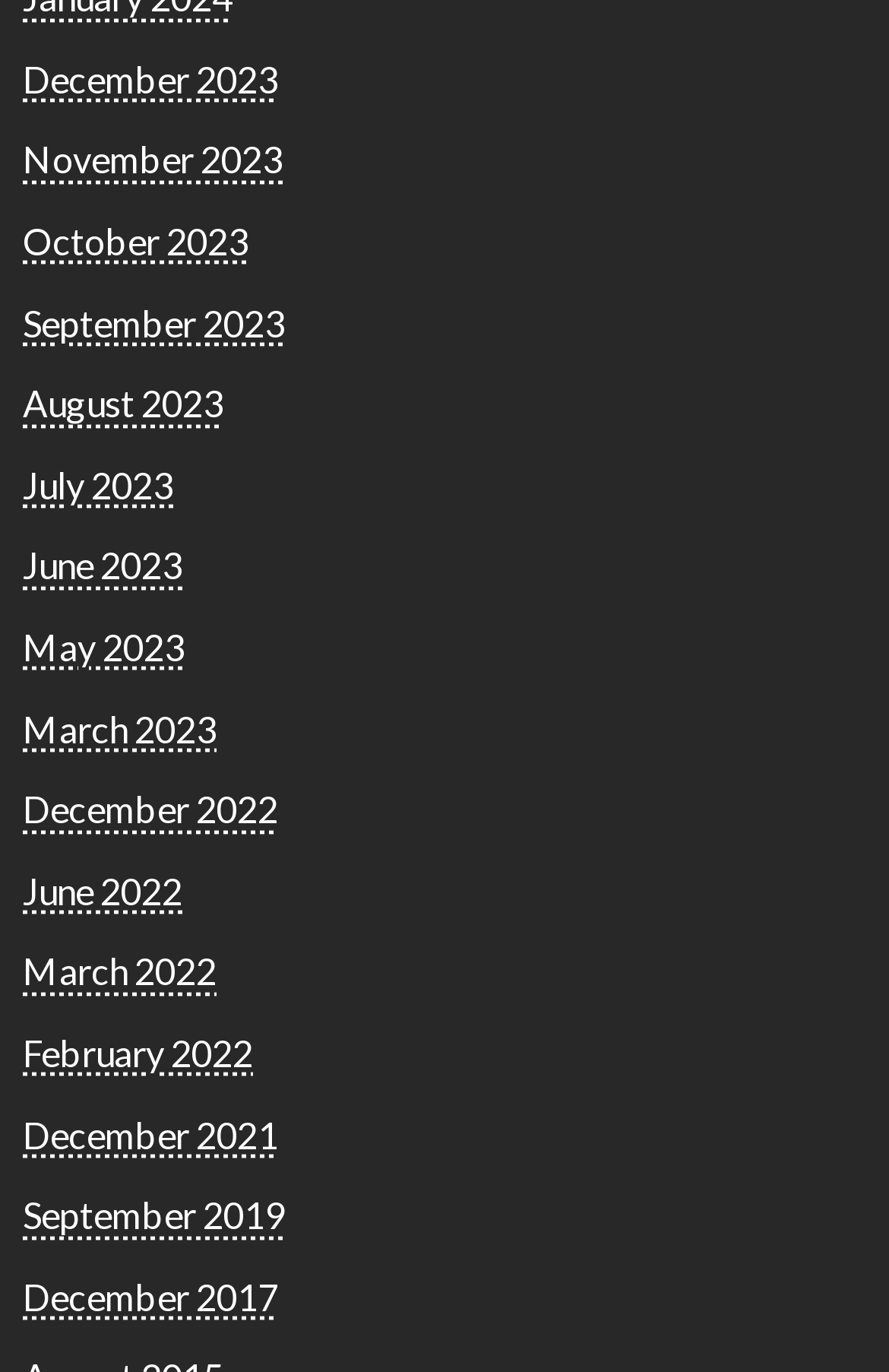What is the most recent month listed on the webpage?
Examine the webpage screenshot and provide an in-depth answer to the question.

By looking at the links on the webpage, I can see that the most recent month listed is December 2023, which is mentioned in the topmost link.